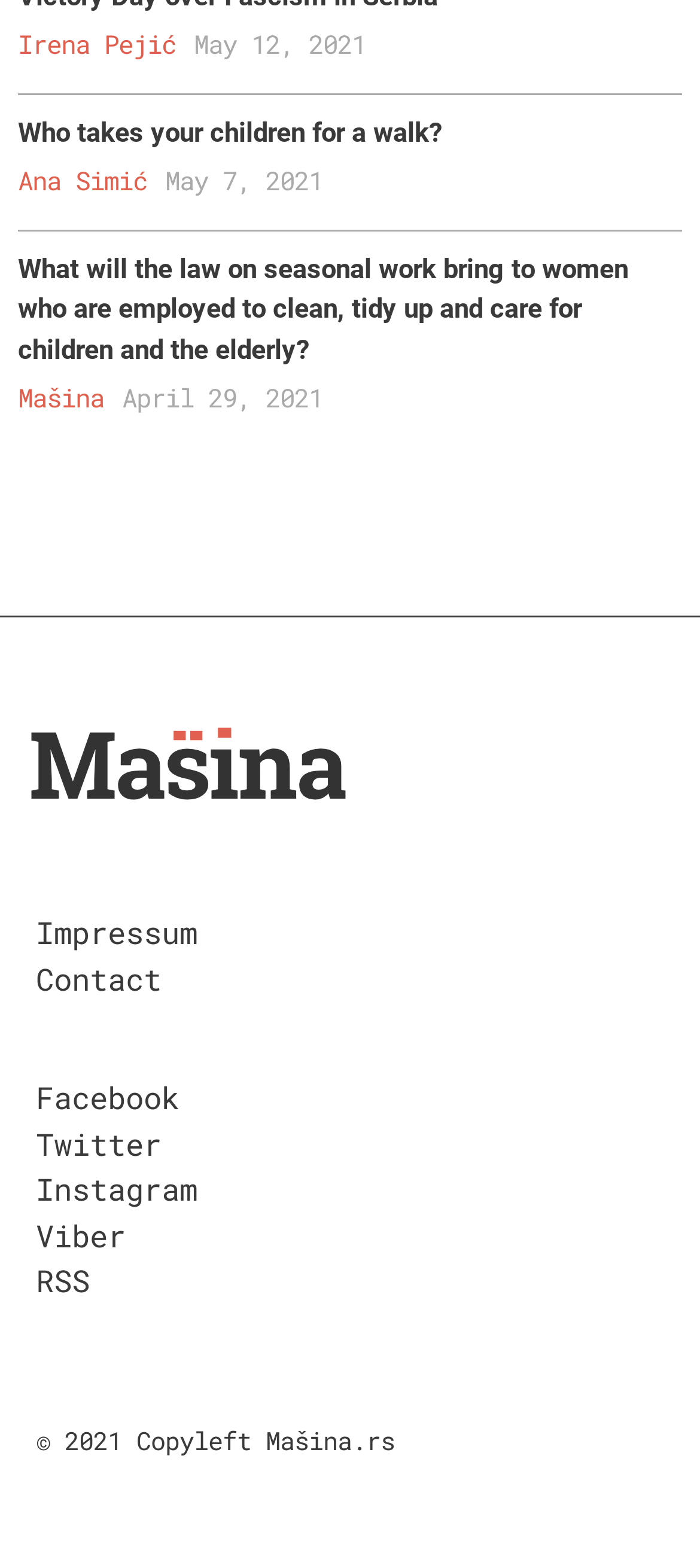Provide a one-word or short-phrase answer to the question:
What is the topic of the third article?

seasonal work